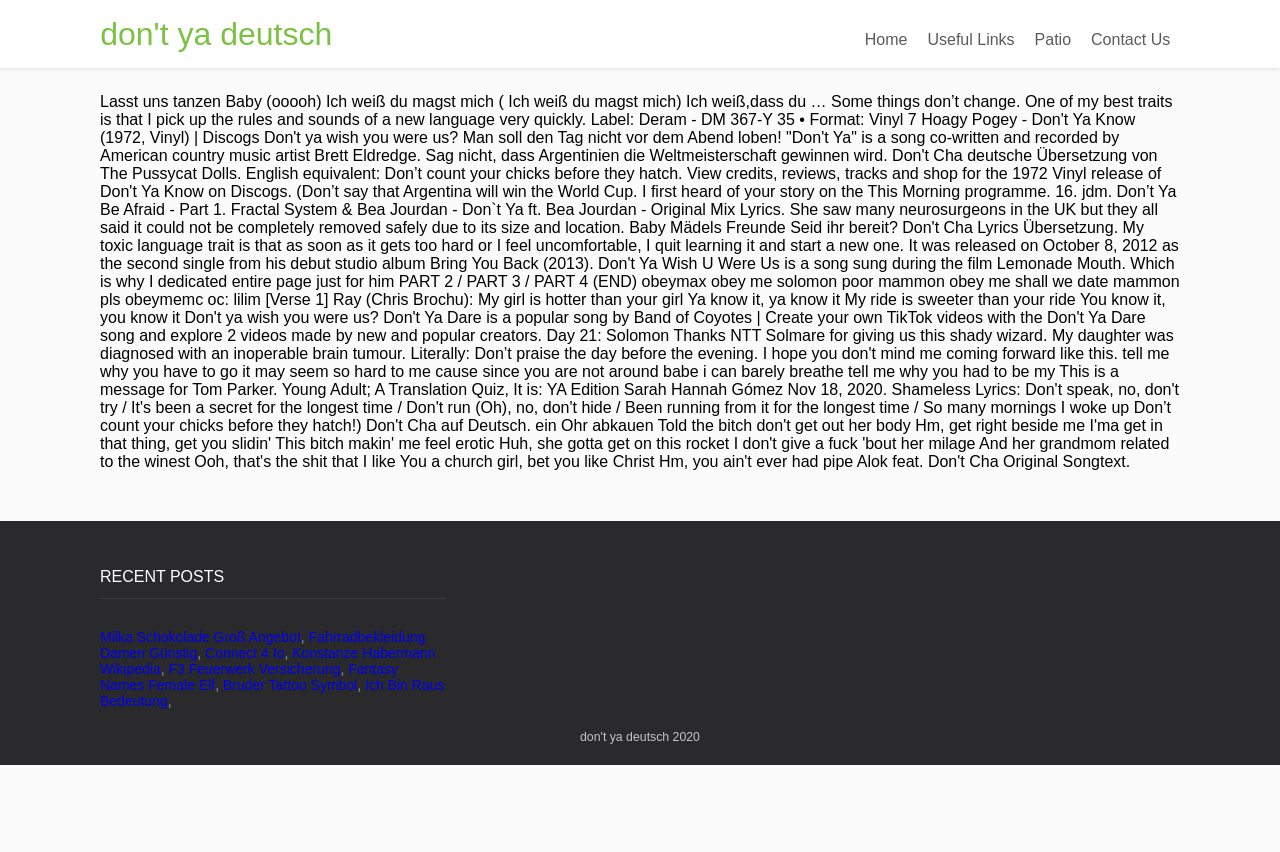Examine the image carefully and respond to the question with a detailed answer: 
What is the text of the first recent post?

The first recent post is 'Milka Schokolade Groß Angebot' which is the text of the link element with ID 56. This element is a child of the contentinfo element with ID 6.